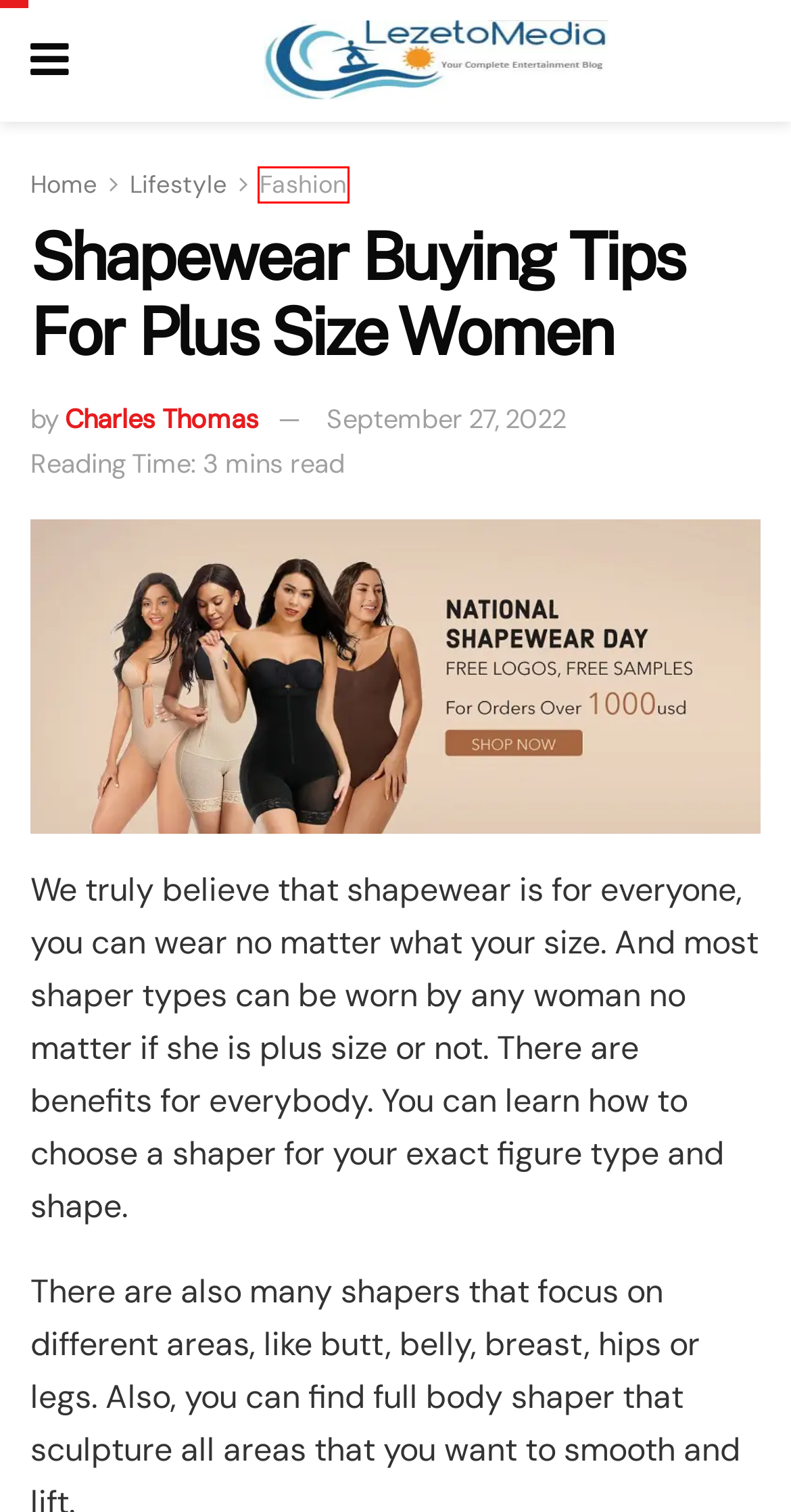Take a look at the provided webpage screenshot featuring a red bounding box around an element. Select the most appropriate webpage description for the page that loads after clicking on the element inside the red bounding box. Here are the candidates:
A. Beauty Archives | Lezeto Media
B. Entertainment Archives | Lezeto Media
C. Fashion Archives | Lezeto Media
D. Crafting a Leather Rose Cigar - Lezeto Media
E. From Sunlight to Sold: Selling a House with Solar Panels
F. Charles Thomas, Author at Lezeto Media
G. Lezeto Media - Read & Write Untold Story (2023)
H. Biography Archives | Lezeto Media

C